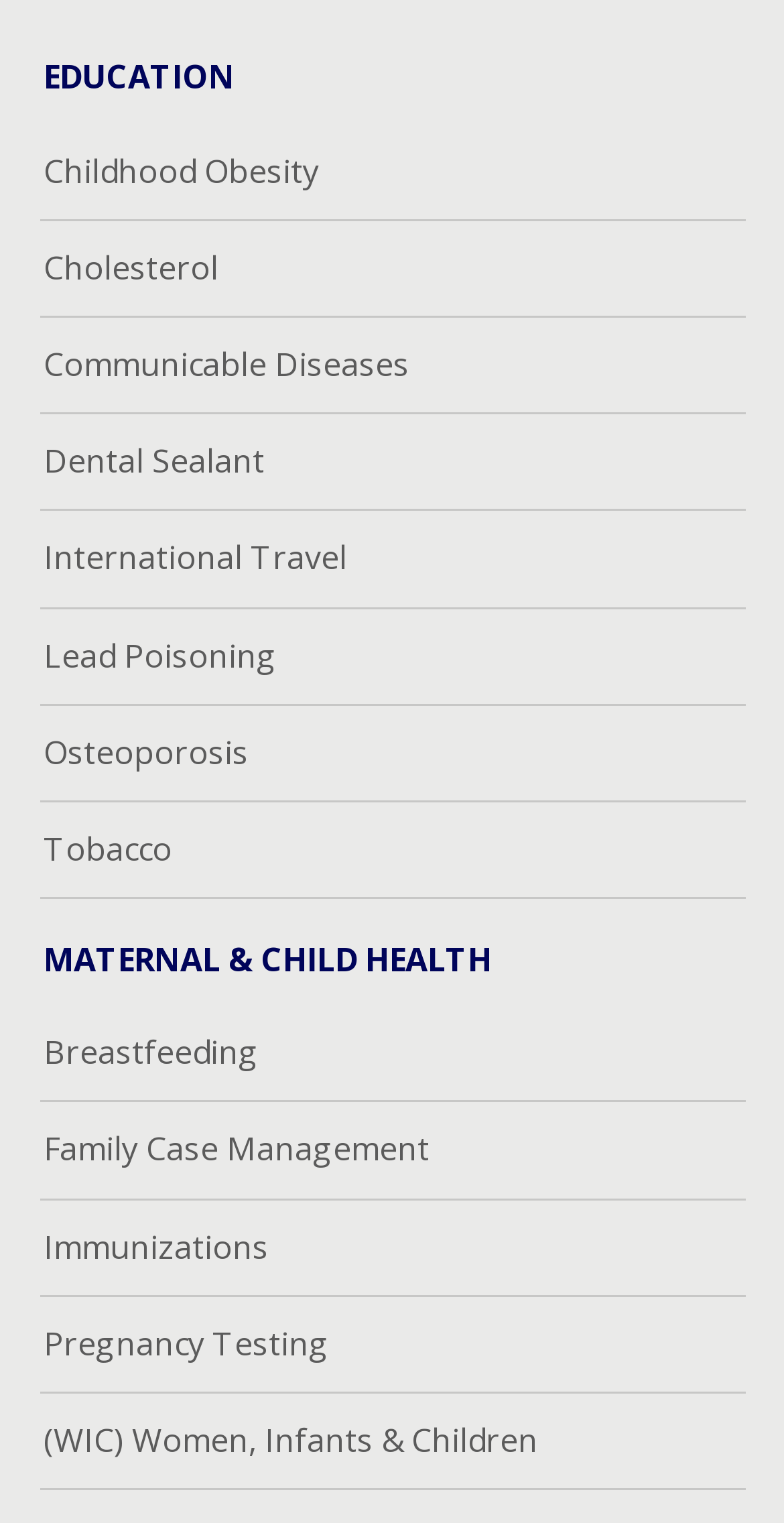Please predict the bounding box coordinates of the element's region where a click is necessary to complete the following instruction: "Explore Communicable Diseases". The coordinates should be represented by four float numbers between 0 and 1, i.e., [left, top, right, bottom].

[0.055, 0.218, 0.522, 0.26]